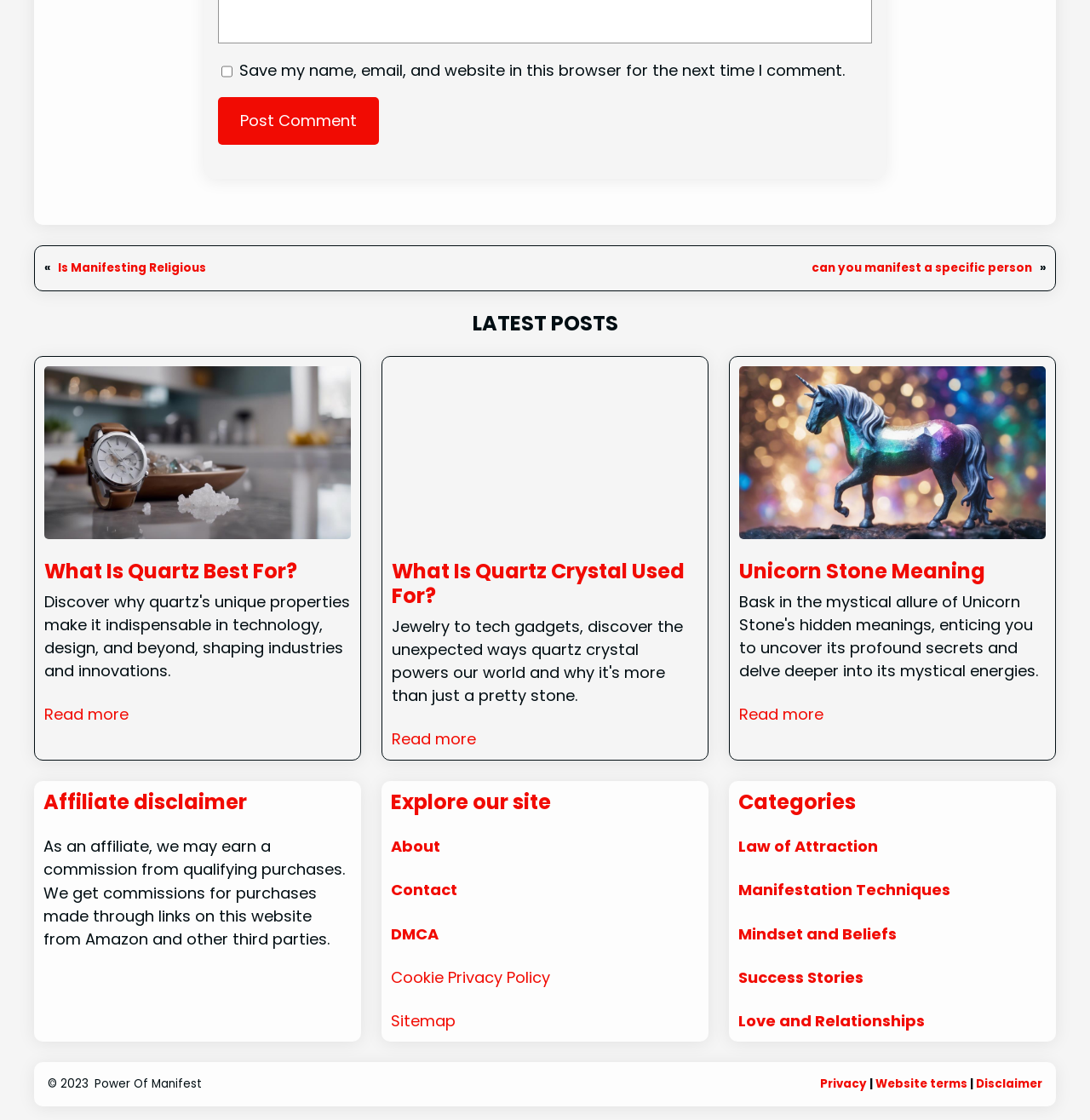Specify the bounding box coordinates of the area that needs to be clicked to achieve the following instruction: "Learn about Unicorn Stone Meaning".

[0.678, 0.5, 0.96, 0.521]